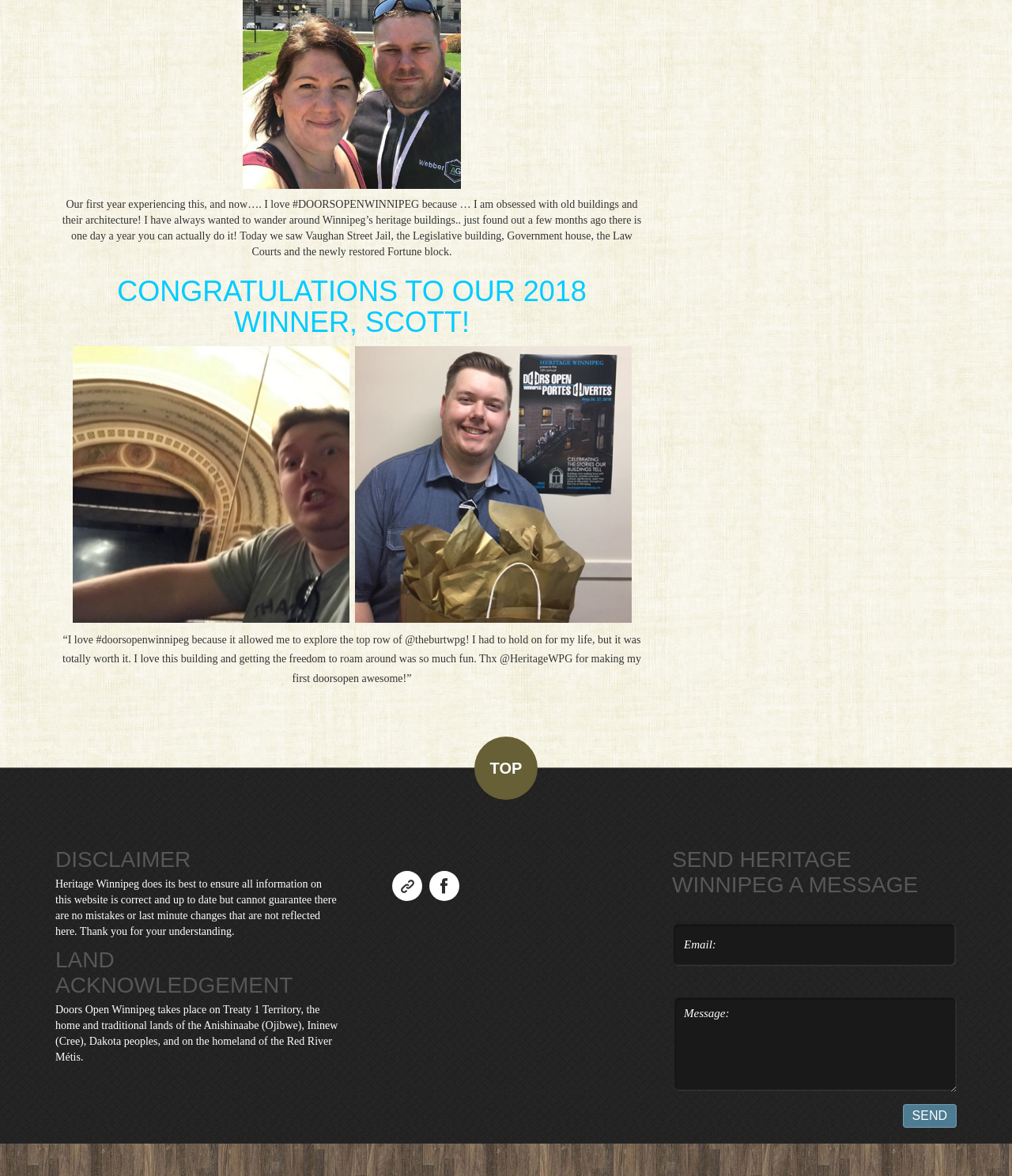Bounding box coordinates are specified in the format (top-left x, top-left y, bottom-right x, bottom-right y). All values are floating point numbers bounded between 0 and 1. Please provide the bounding box coordinate of the region this sentence describes: Corporate Social Responsibility

None